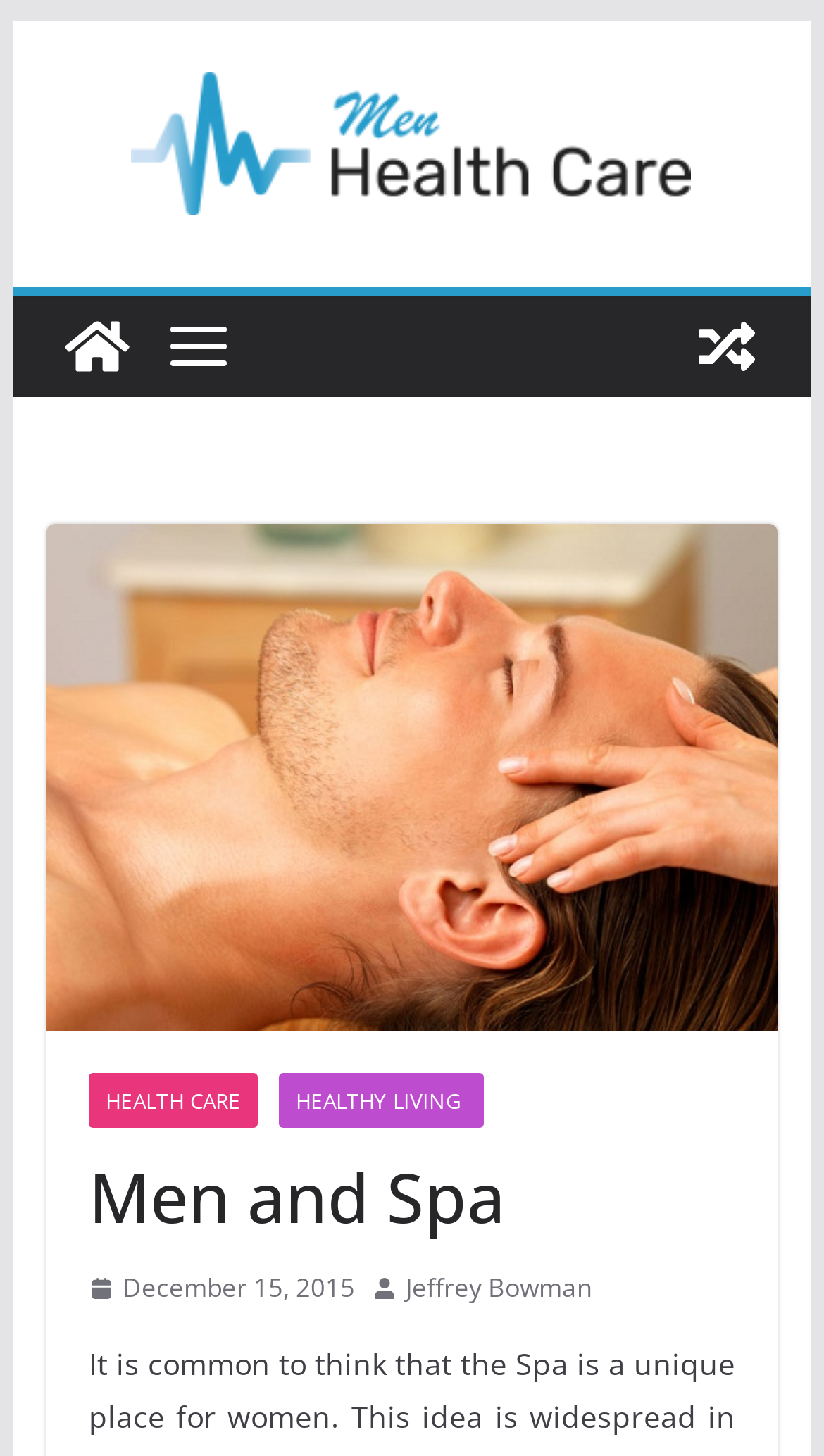Explain the webpage in detail.

The webpage appears to be a blog or article page focused on men's health care, with a specific emphasis on the idea that spas are not just for women. 

At the top left of the page, there is a "Skip to content" link. Next to it, there is a prominent link and image combination with the title "Men Heath Care", which seems to be the main header of the page. 

Below this header, there are several links and images arranged horizontally. From left to right, there is a link and image combination with the title "Men Heath Care" again, followed by an image, then a link "View a random post" with an accompanying image, and finally another image. 

Further down the page, there is a large link and image combination with the title "Men and Spa", which takes up most of the width of the page. Below this, there are three links arranged vertically: "HEALTH CARE", "HEALTHY LIVING", and a header with the title "Men and Spa" again. 

At the bottom of the page, there is a section with a link to a specific date, "December 15, 2015", accompanied by a small image and a time indicator. Next to this, there is another image, and finally a link to the author's name, "Jeffrey Bowman".